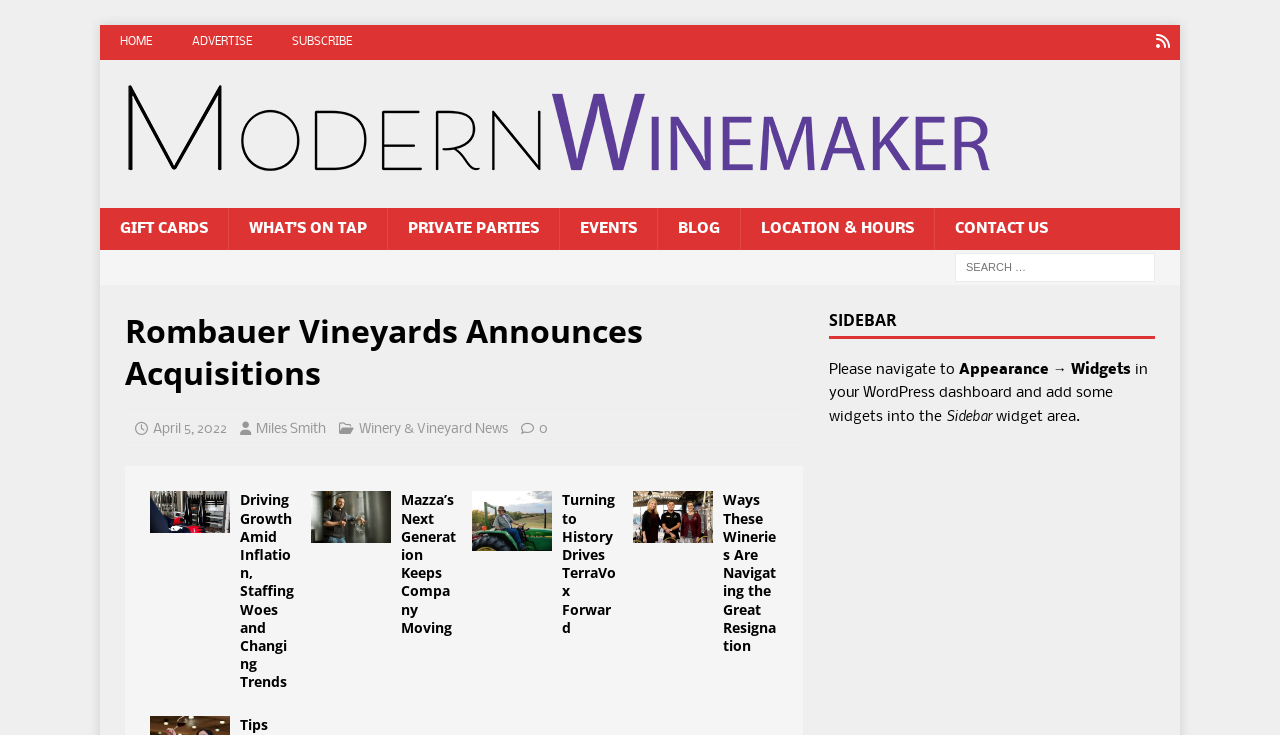Based on the element description Blog, identify the bounding box coordinates for the UI element. The coordinates should be in the format (top-left x, top-left y, bottom-right x, bottom-right y) and within the 0 to 1 range.

[0.513, 0.283, 0.578, 0.341]